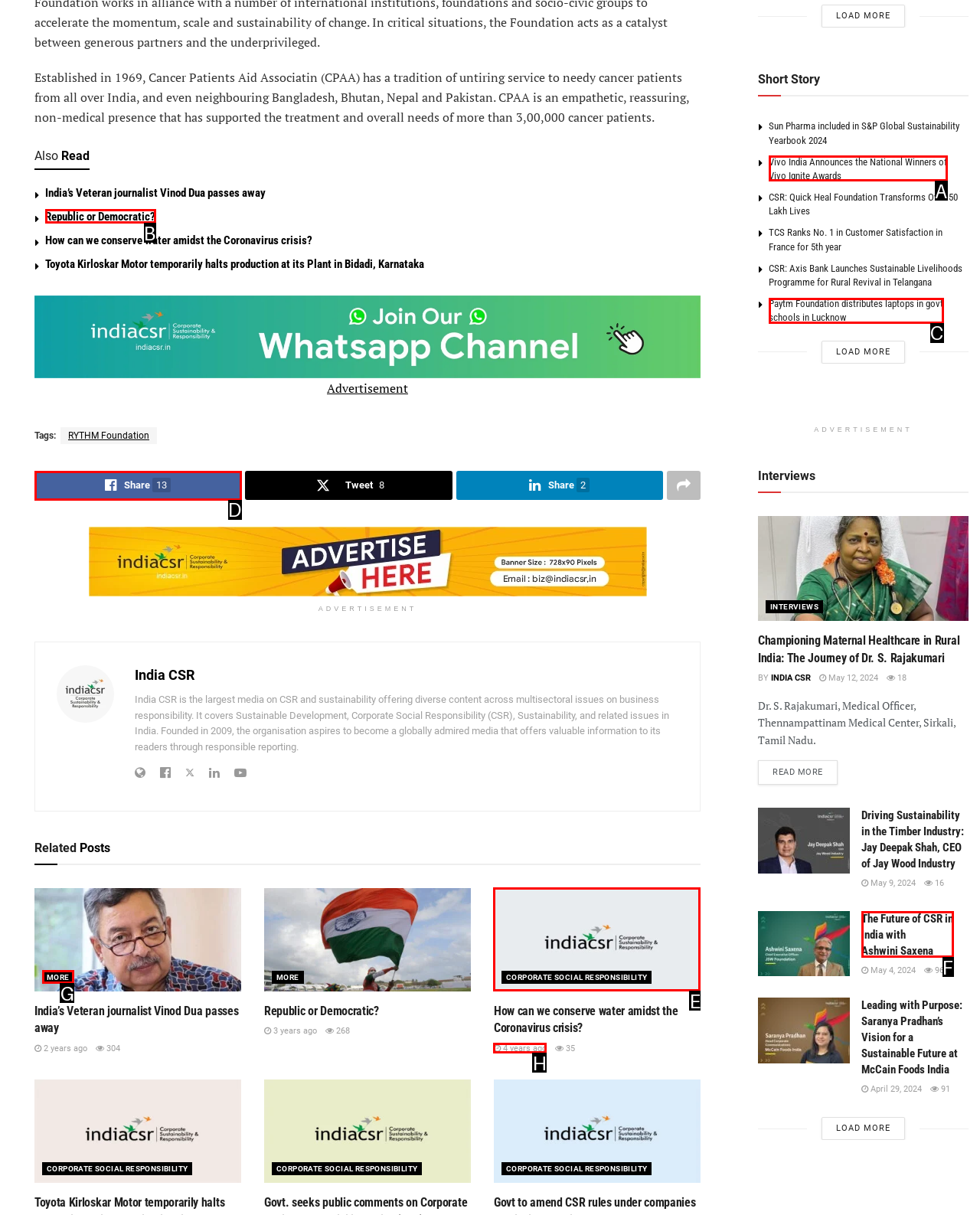Identify the option that best fits this description: More
Answer with the appropriate letter directly.

G